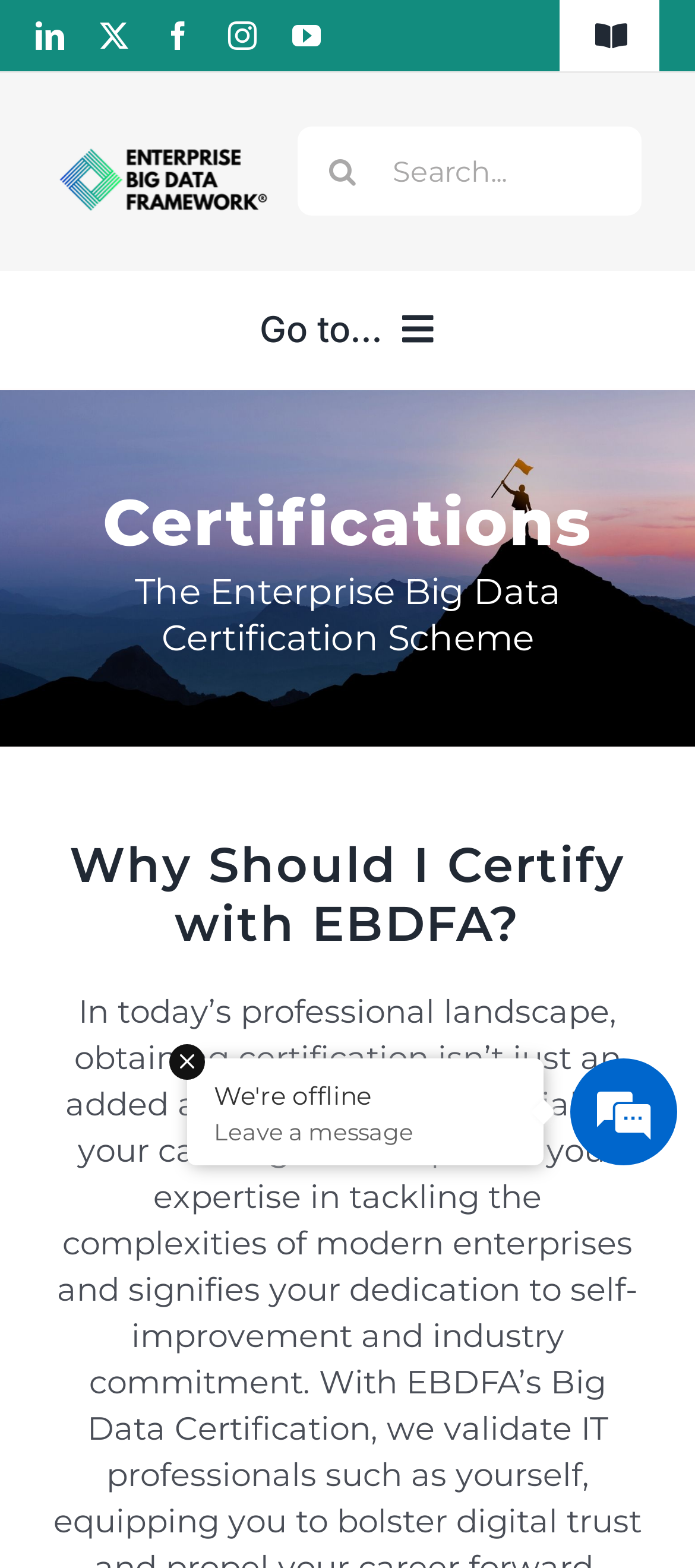Bounding box coordinates should be provided in the format (top-left x, top-left y, bottom-right x, bottom-right y) with all values between 0 and 1. Identify the bounding box for this UI element: Mobile & tablet friendly

None